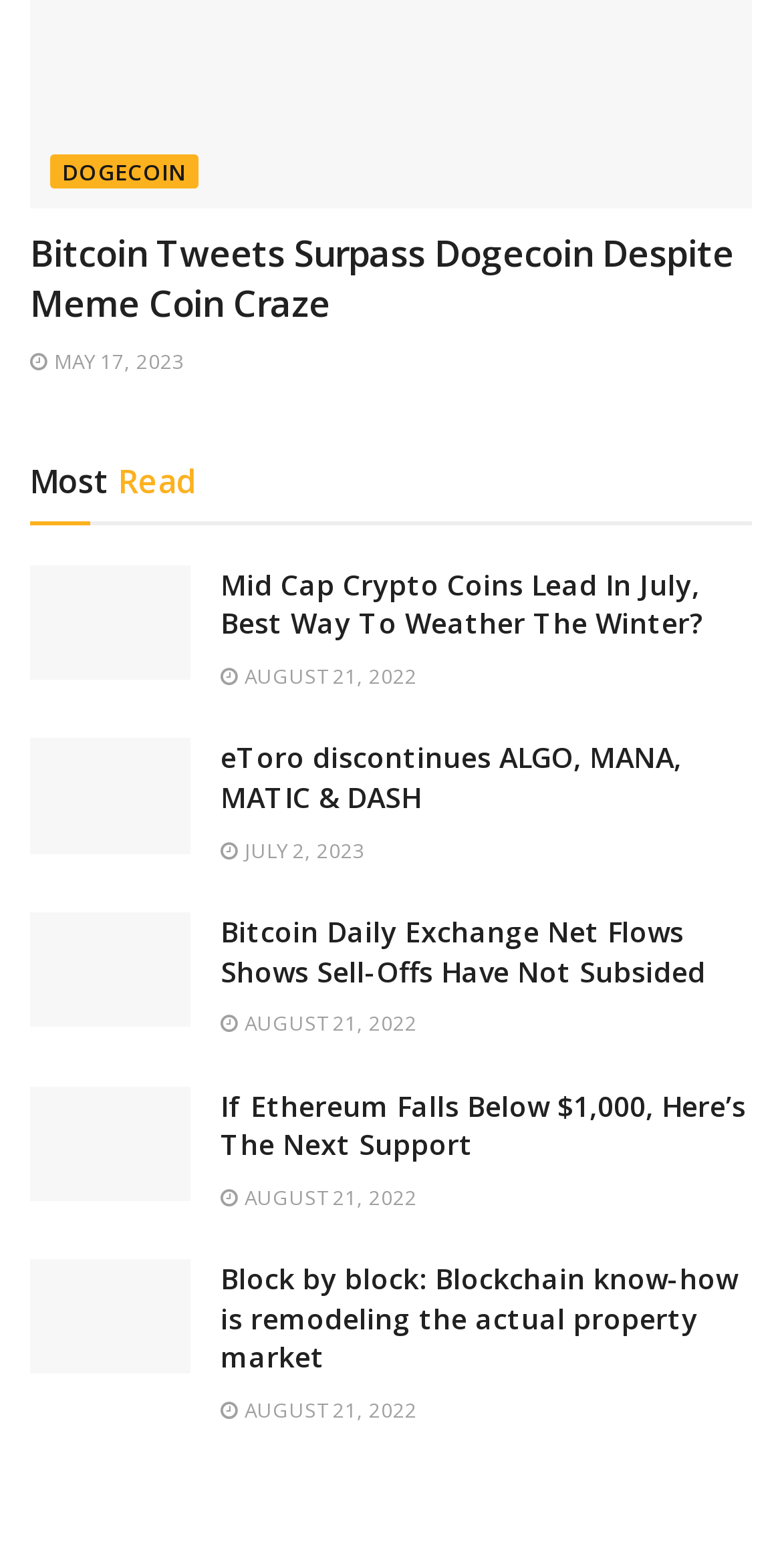Show the bounding box coordinates of the element that should be clicked to complete the task: "Read the article about Bitcoin Tweets".

[0.038, 0.146, 0.962, 0.21]